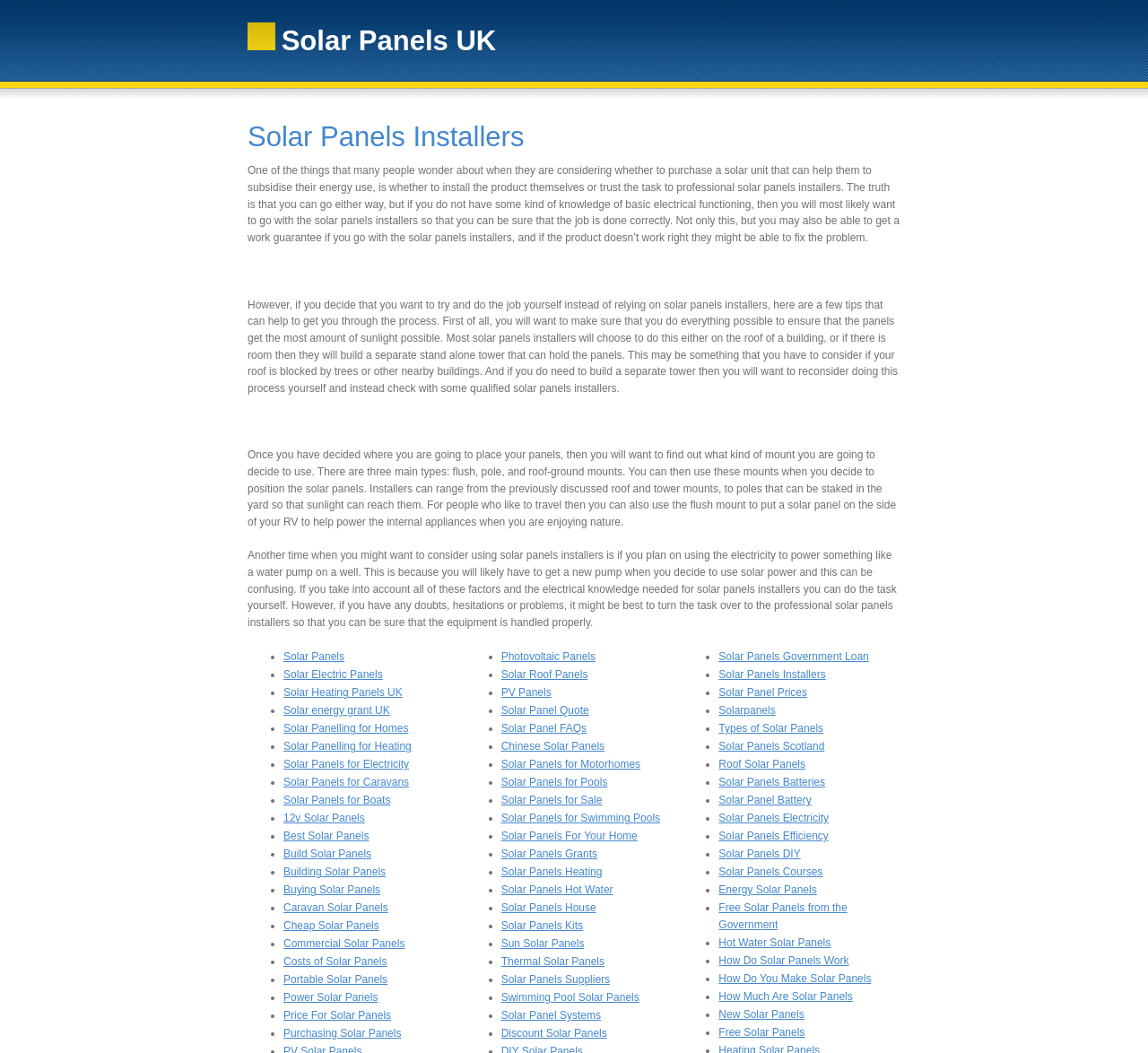Please find the bounding box coordinates of the section that needs to be clicked to achieve this instruction: "click the link 'Solar Panels'".

[0.247, 0.618, 0.3, 0.63]